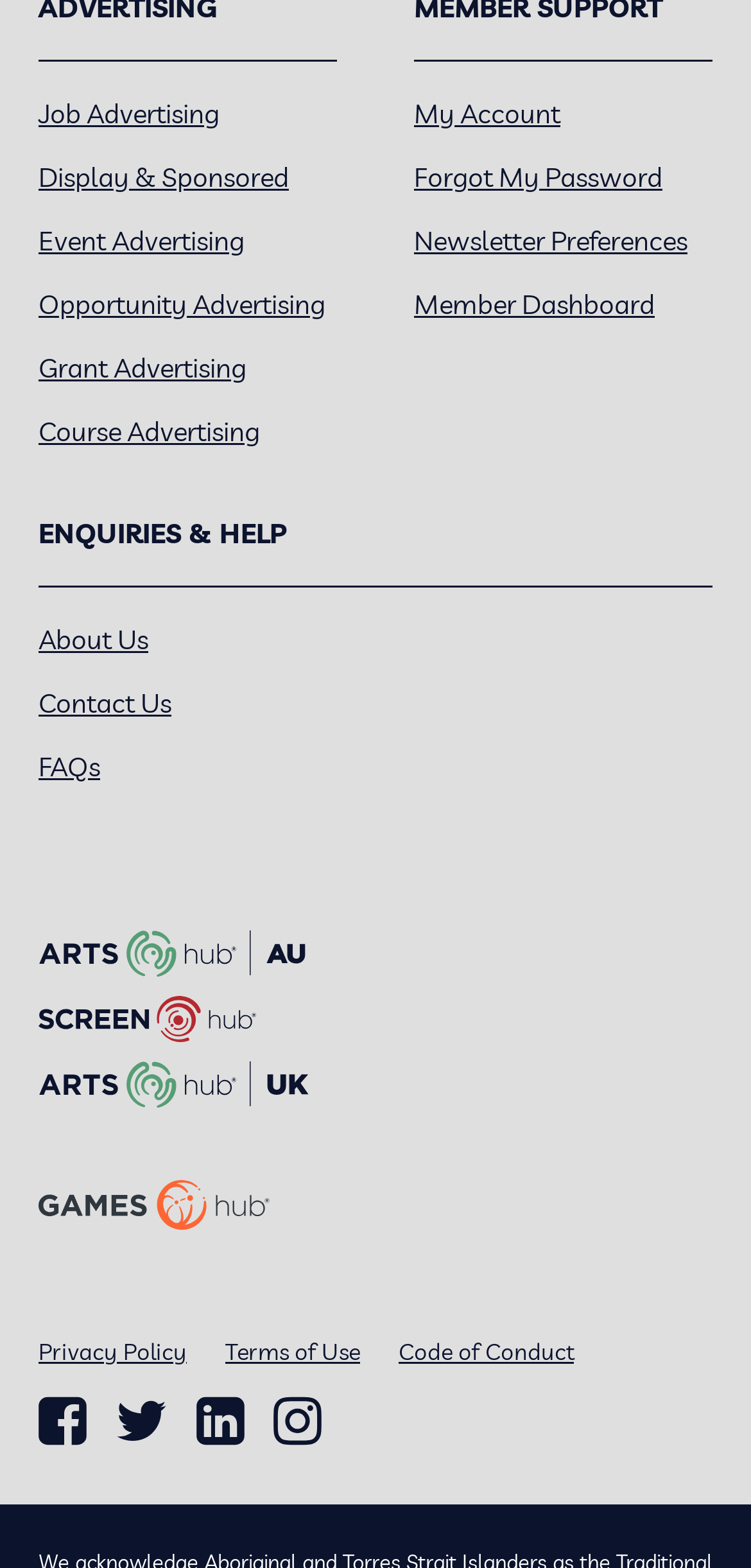Find the bounding box coordinates for the area that must be clicked to perform this action: "Visit Facebook page".

[0.051, 0.89, 0.115, 0.922]